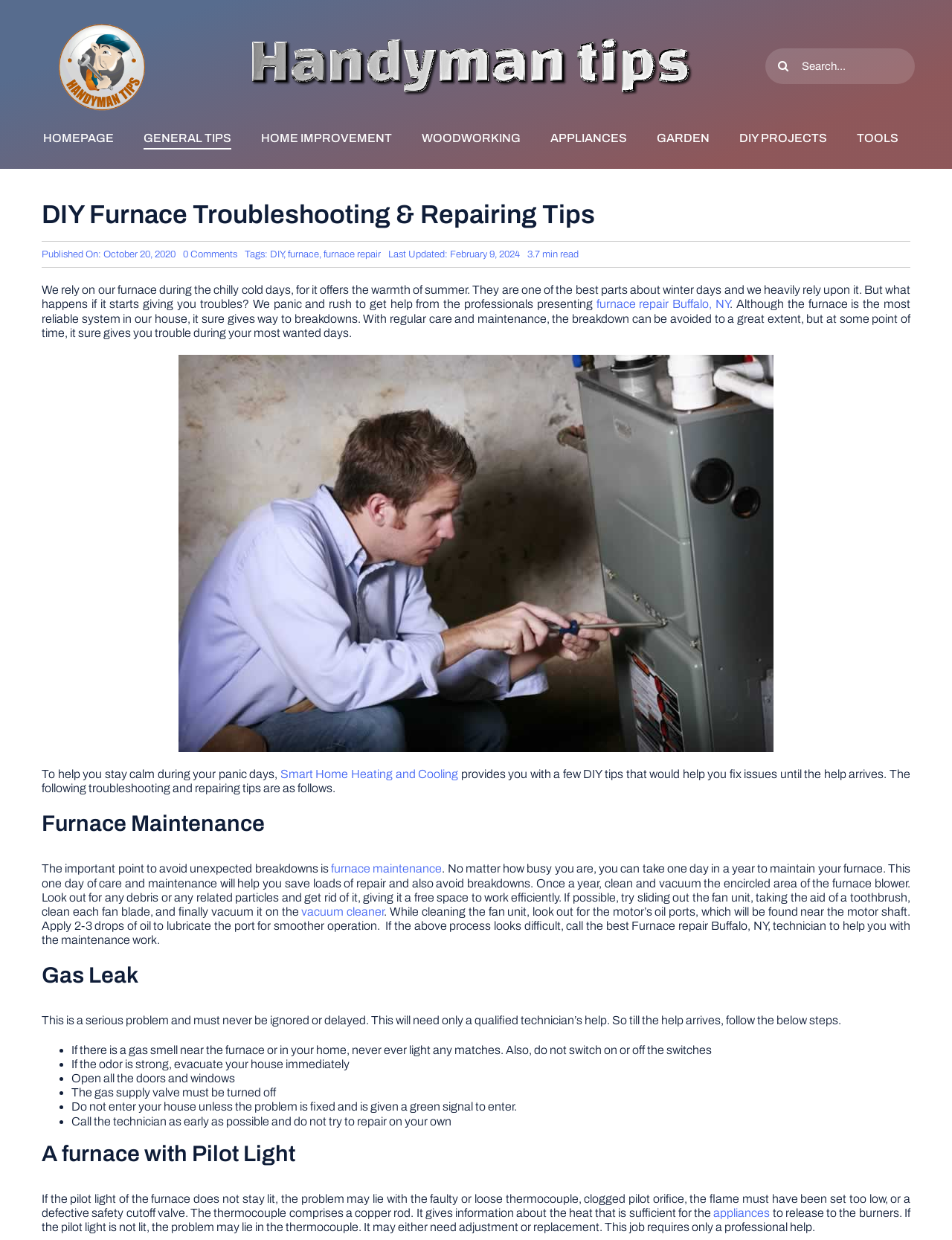Respond with a single word or short phrase to the following question: 
What is the importance of furnace maintenance?

To avoid breakdowns